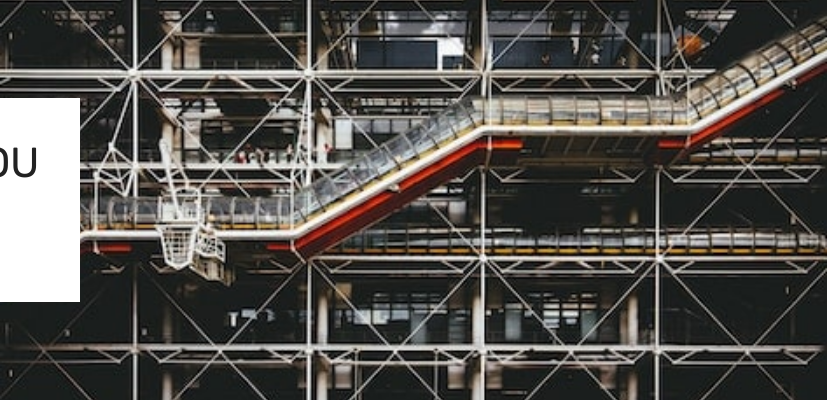Generate an elaborate caption that includes all aspects of the image.

The image features a close-up view of the intricate architectural design of the Centre Pompidou in Paris, which serves as a cultural center housing both the public library and the National Museum of Modern Art. The structure is characterized by its striking metal framework, with vibrant escalators and external elements that create a dynamic visual contrast against the building's industrial aesthetic. Prominent red and yellow accents emphasize the form and functionality, while the transparent escalator offers a glimpse of the movement within the space. This bold design, developed by architects Renzo Piano and Richard Rogers, highlights a modern approach to architecture, embracing functionality and accessibility in the heart of the city. The image captures the essence of the Centre Pompidou as not just a building but a symbol of contemporary art and culture in France.